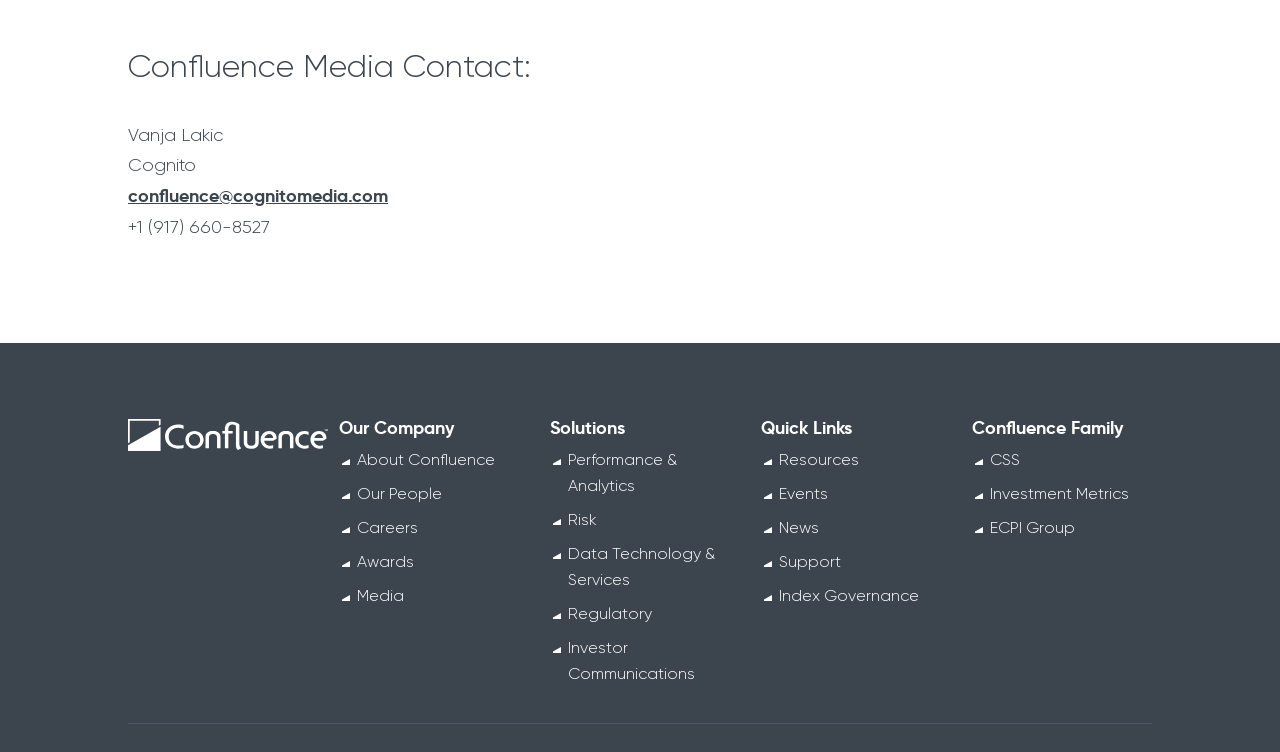Give a one-word or short phrase answer to this question: 
What is the second company listed under 'Confluence Family'?

Investment Metrics